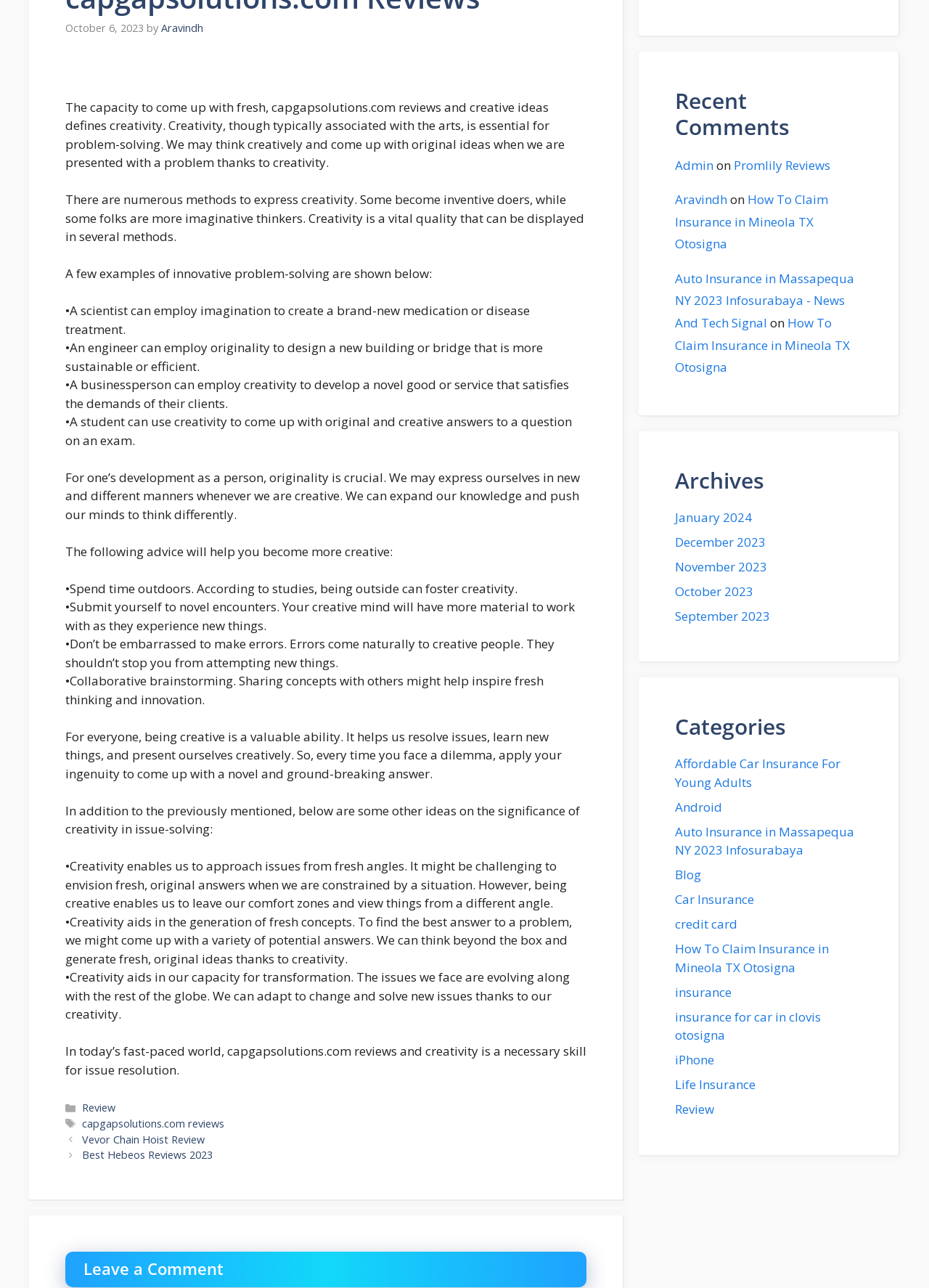Based on the element description "Review", predict the bounding box coordinates of the UI element.

[0.727, 0.855, 0.769, 0.868]